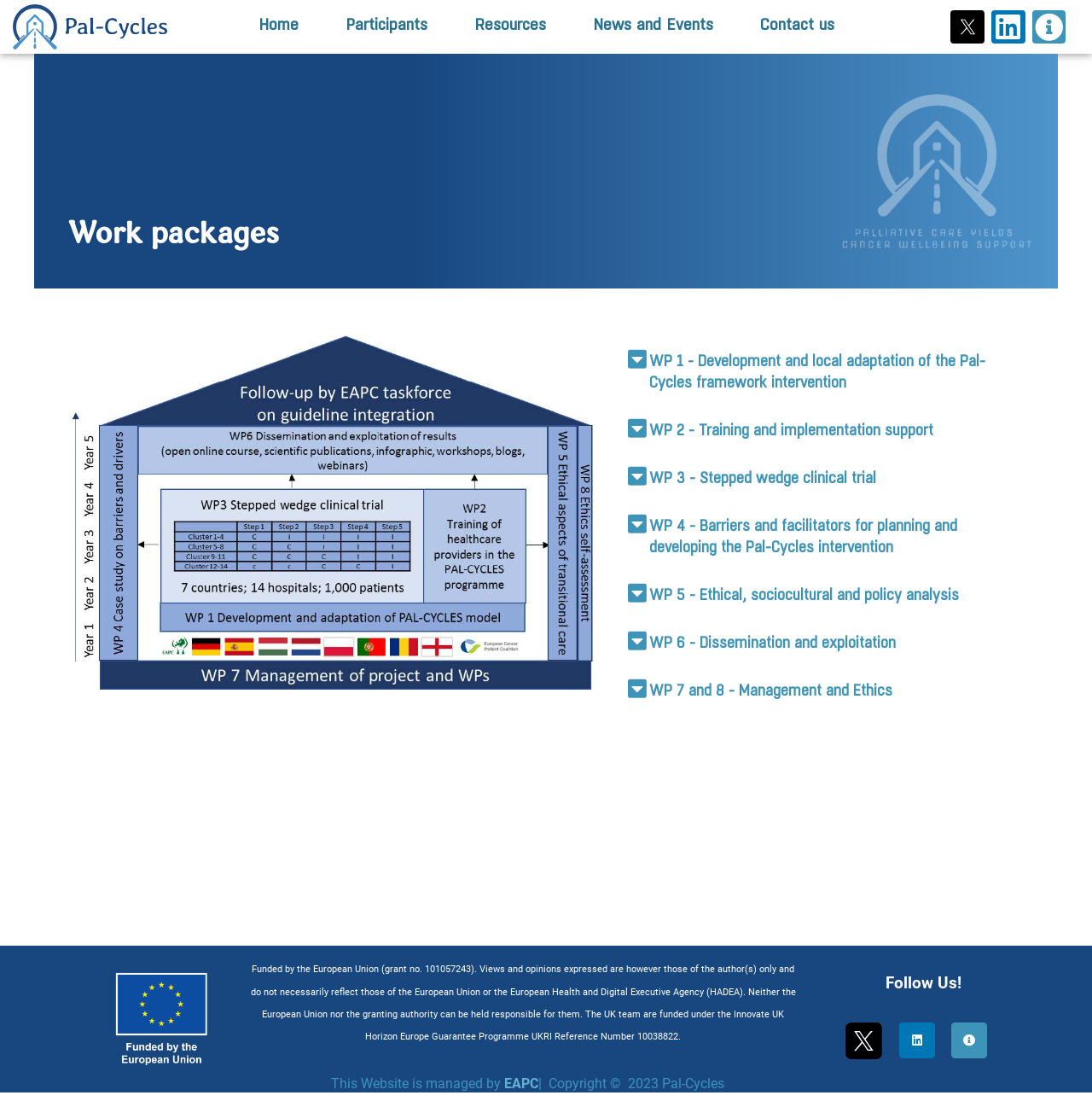Using the given element description, provide the bounding box coordinates (top-left x, top-left y, bottom-right x, bottom-right y) for the corresponding UI element in the screenshot: EAPC

[0.462, 0.971, 0.493, 0.986]